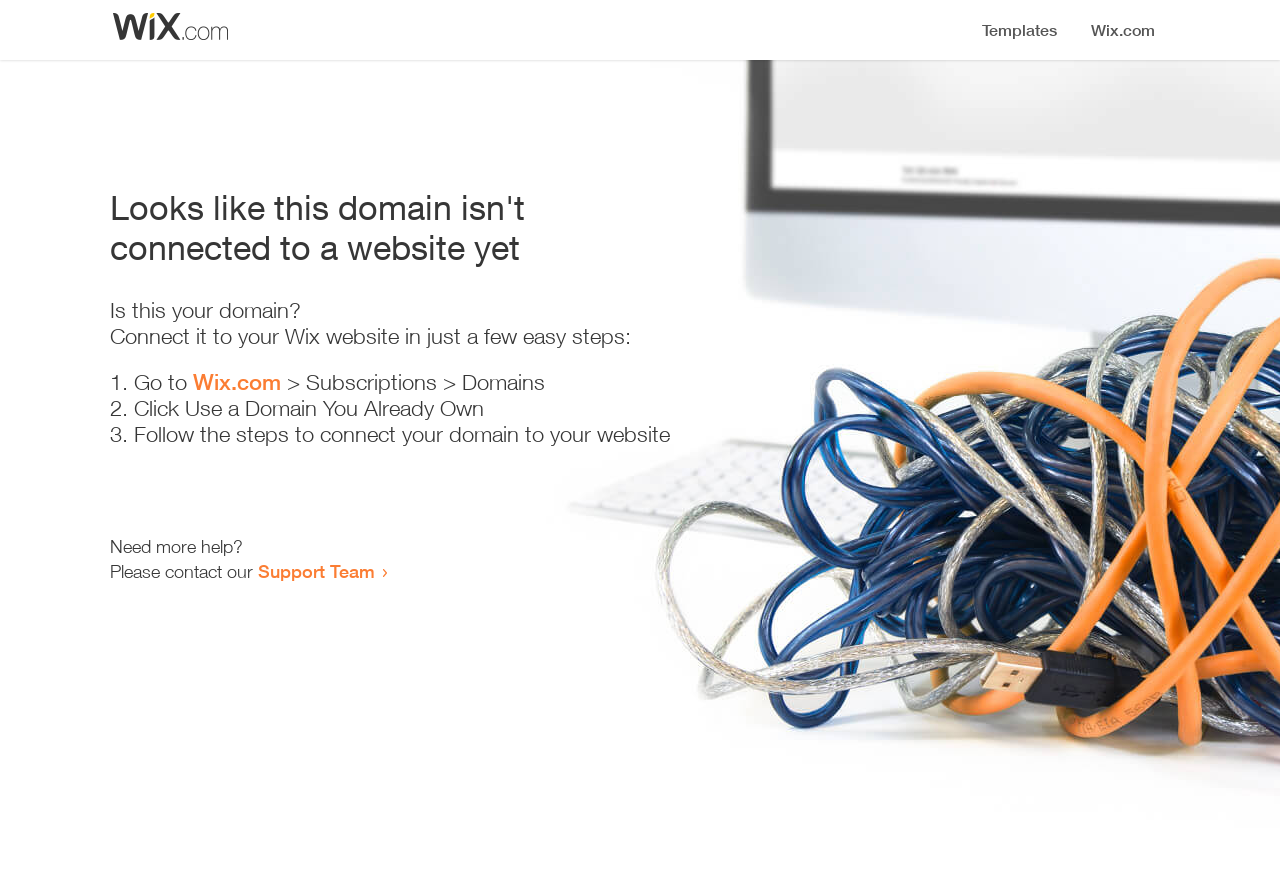Generate a thorough caption that explains the contents of the webpage.

The webpage appears to be an error page, indicating that a domain is not connected to a website yet. At the top, there is a small image, followed by a heading that states the error message. Below the heading, there is a question "Is this your domain?" and a brief instruction on how to connect it to a Wix website in a few easy steps.

The instructions are presented in a numbered list, with three steps. The first step is to go to Wix.com, followed by a link to the website. The second step is to click "Use a Domain You Already Own", and the third step is to follow the instructions to connect the domain to the website.

At the bottom of the page, there is a message "Need more help?" followed by an offer to contact the Support Team, which is a clickable link. Overall, the page is simple and provides clear instructions on how to resolve the error.